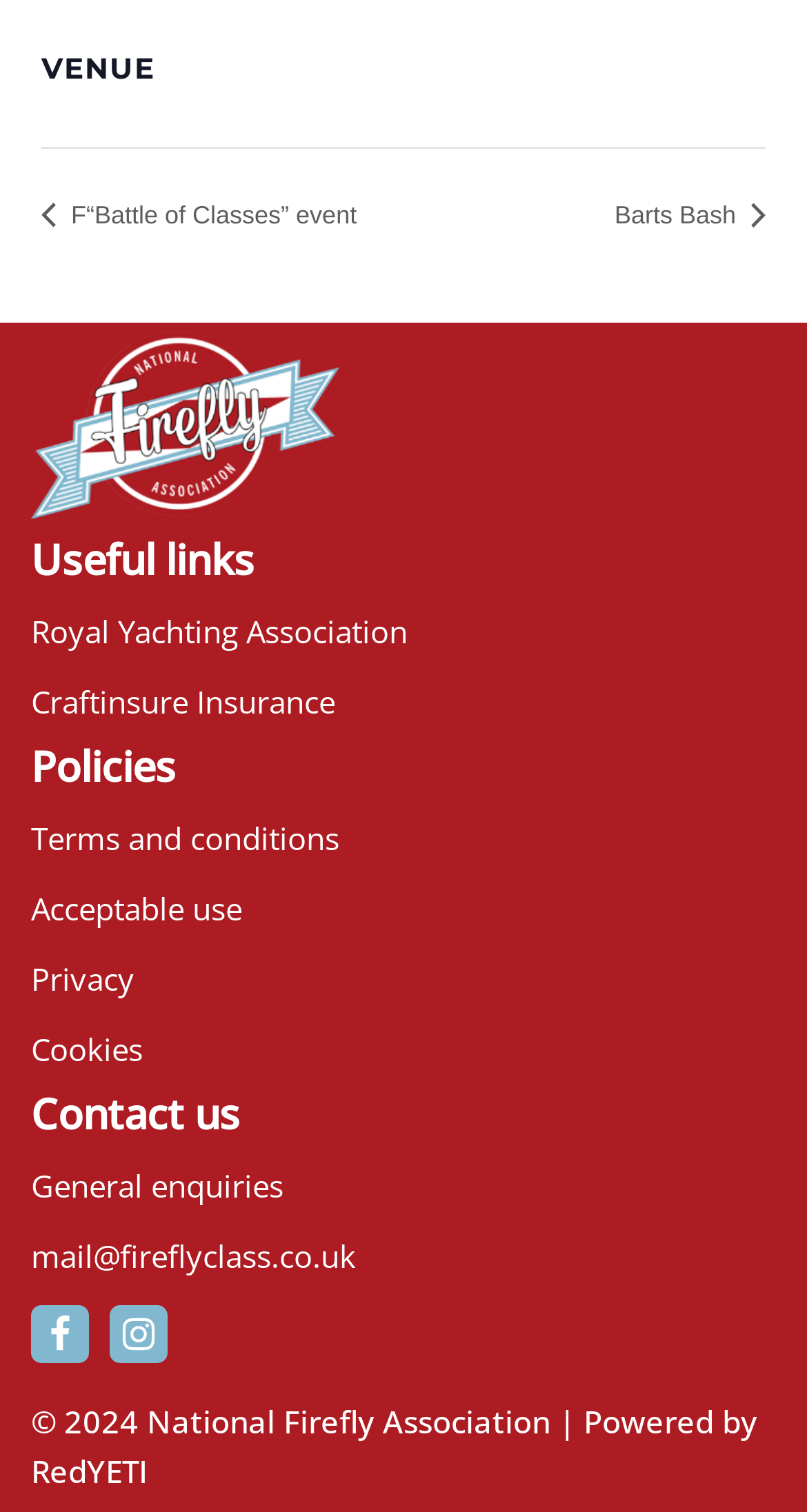Bounding box coordinates are given in the format (top-left x, top-left y, bottom-right x, bottom-right y). All values should be floating point numbers between 0 and 1. Provide the bounding box coordinate for the UI element described as: Terms and conditions

[0.038, 0.541, 0.421, 0.568]